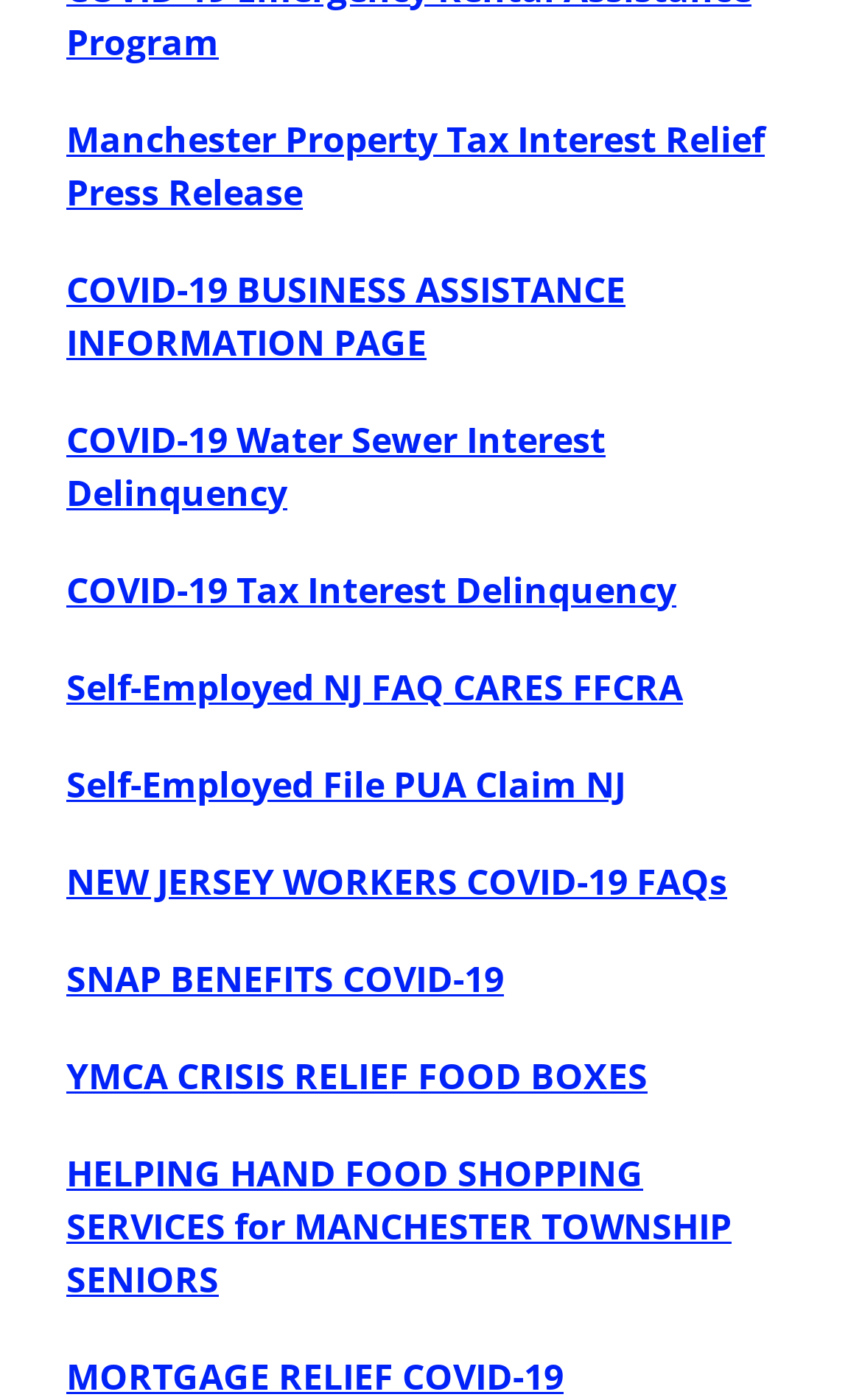Please answer the following question using a single word or phrase: 
How many links are related to COVID-19?

4